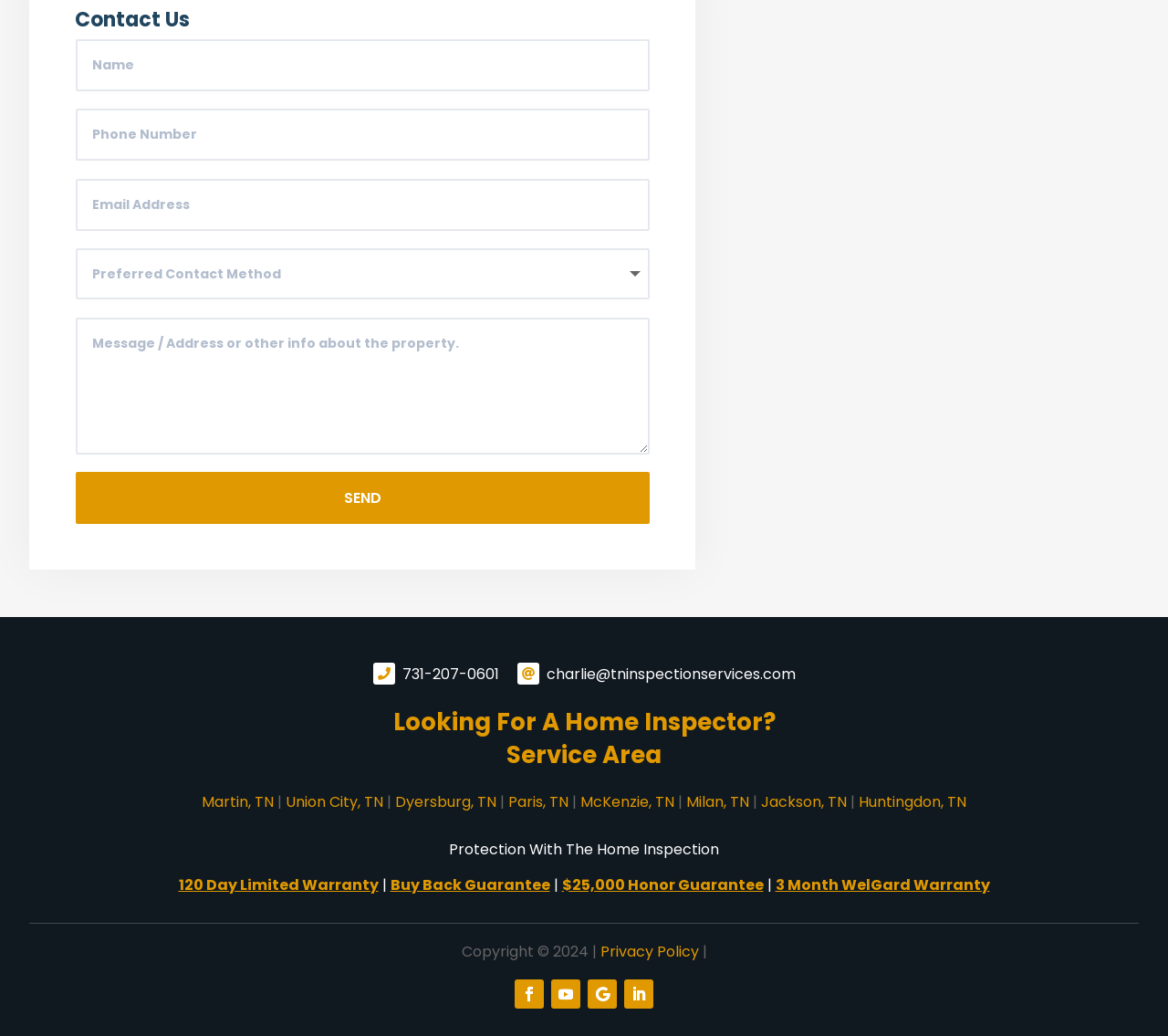Based on the element description "Milan, TN", predict the bounding box coordinates of the UI element.

[0.588, 0.76, 0.641, 0.78]